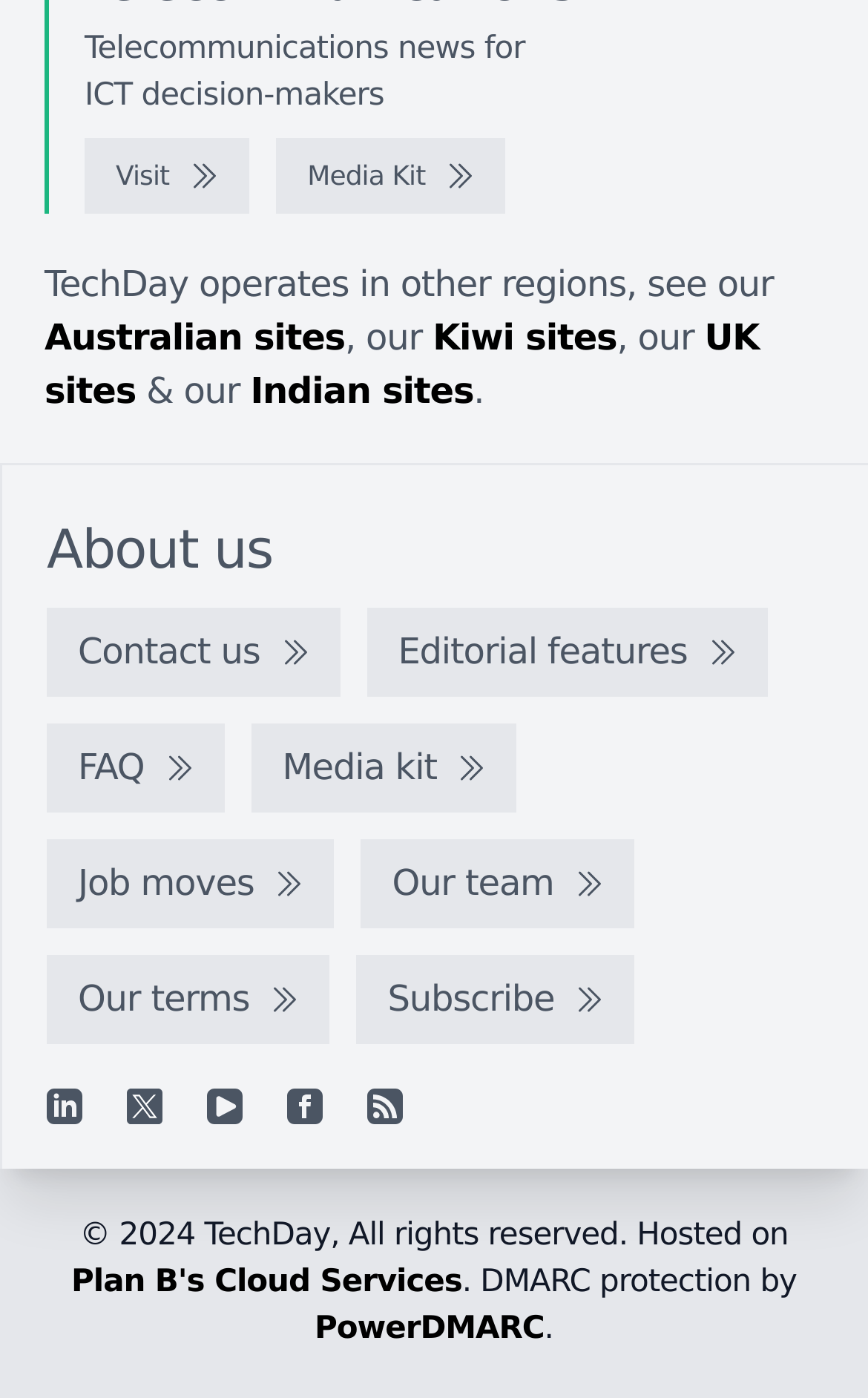Provide a brief response in the form of a single word or phrase:
What is the main topic of this website?

Telecommunications news